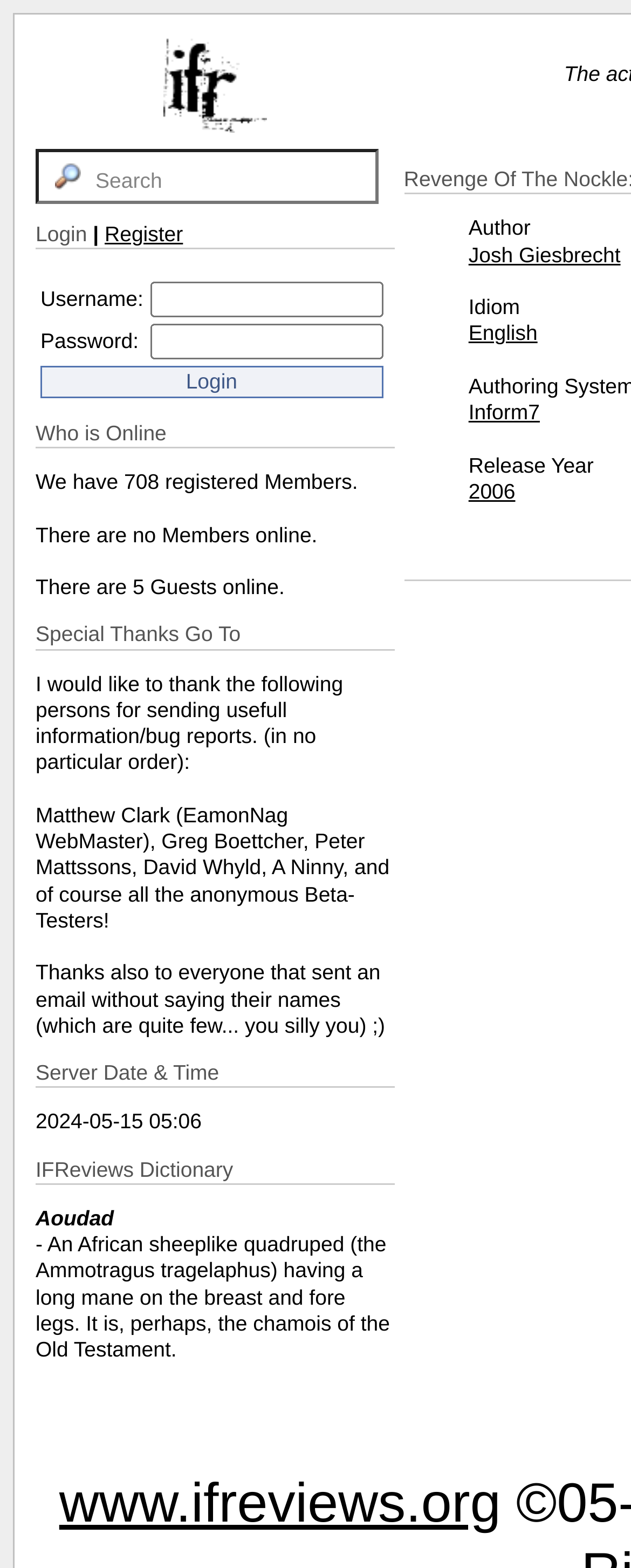What is the purpose of the special thanks section?
Look at the image and provide a short answer using one word or a phrase.

To thank contributors